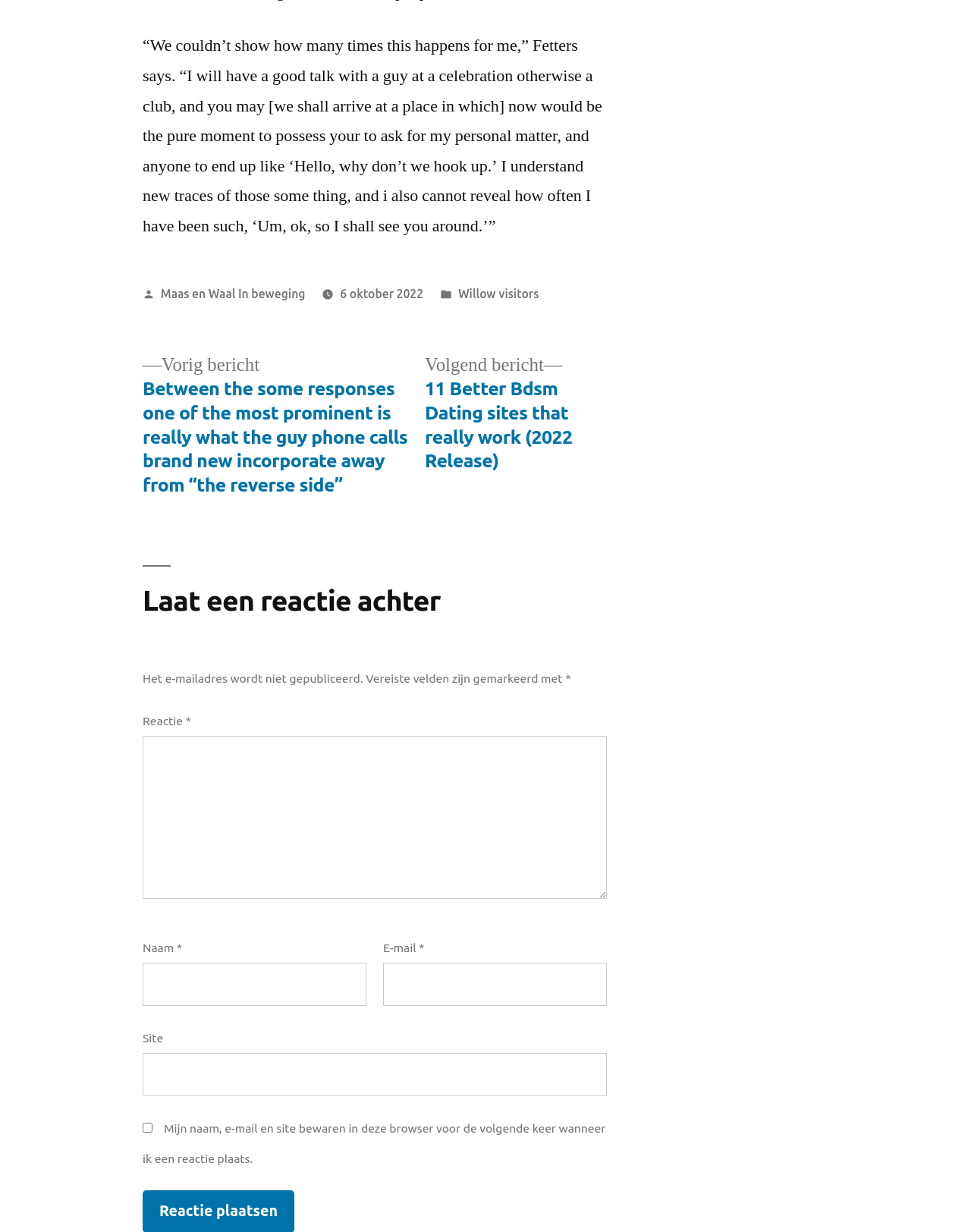Determine the bounding box coordinates for the UI element described. Format the coordinates as (top-left x, top-left y, bottom-right x, bottom-right y) and ensure all values are between 0 and 1. Element description: Willow visitors

[0.472, 0.232, 0.555, 0.244]